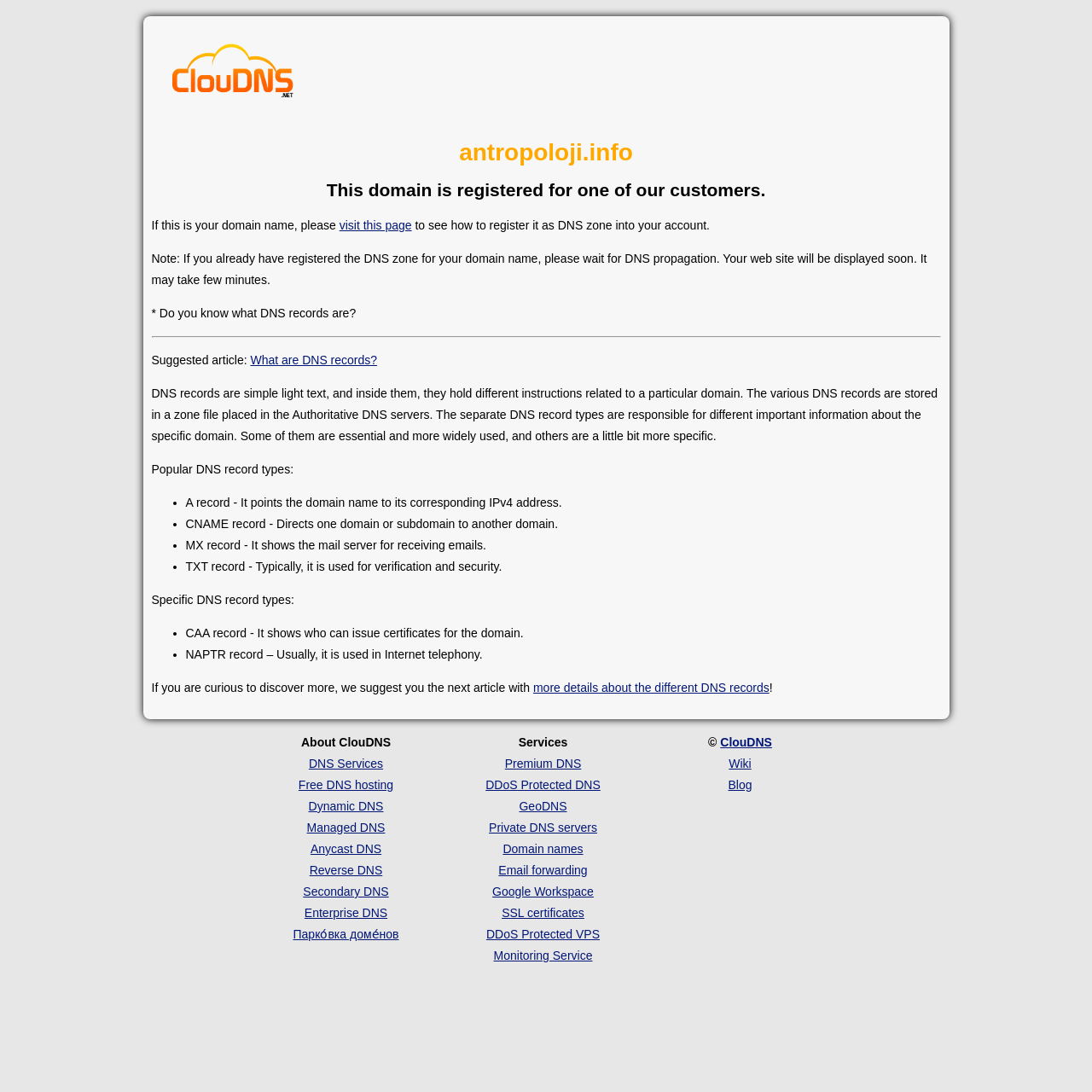Determine the bounding box coordinates of the target area to click to execute the following instruction: "check About ClouDNS."

[0.276, 0.673, 0.358, 0.686]